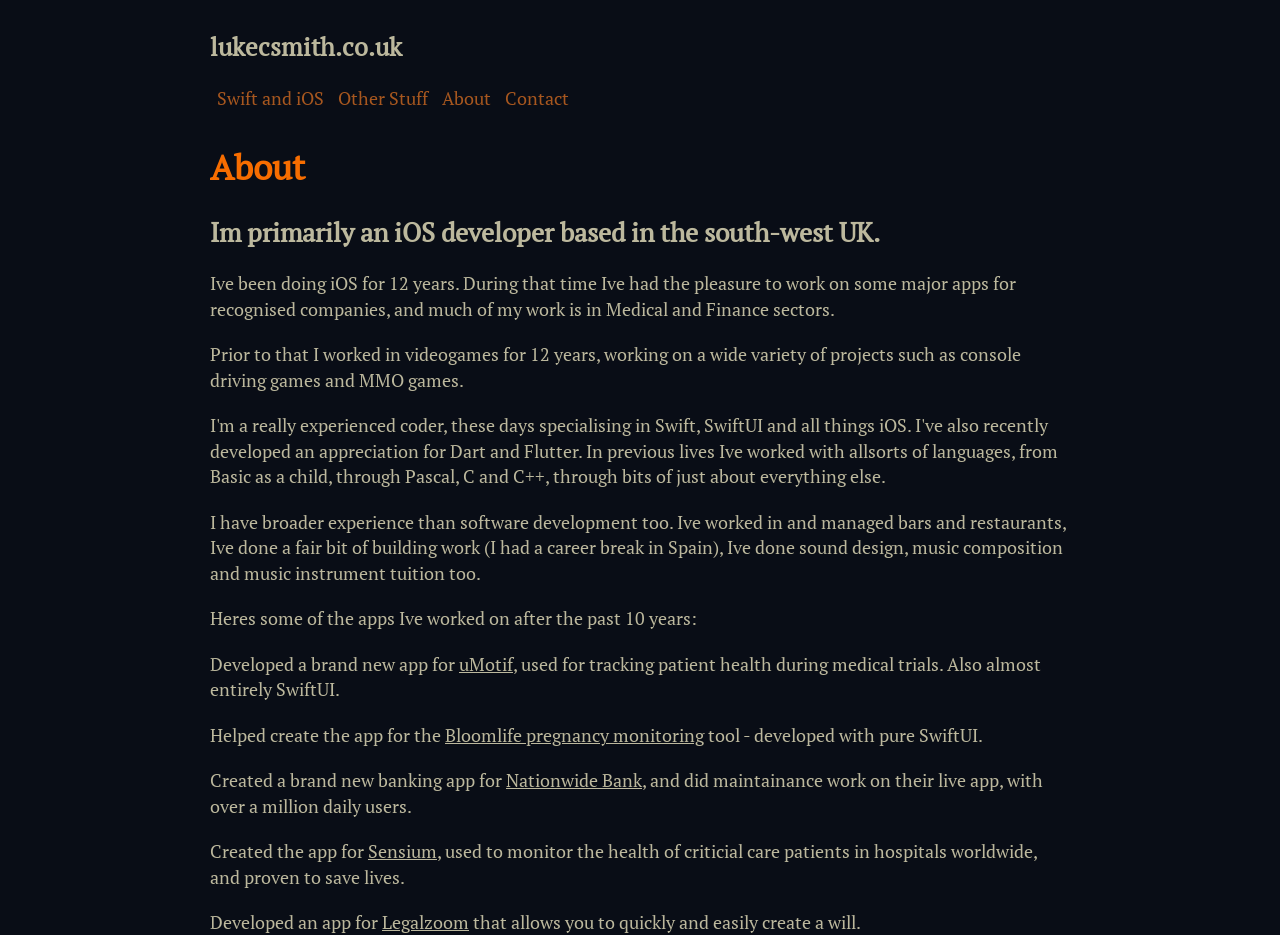Please provide the bounding box coordinates for the element that needs to be clicked to perform the instruction: "learn about Swift and iOS". The coordinates must consist of four float numbers between 0 and 1, formatted as [left, top, right, bottom].

[0.17, 0.093, 0.253, 0.117]